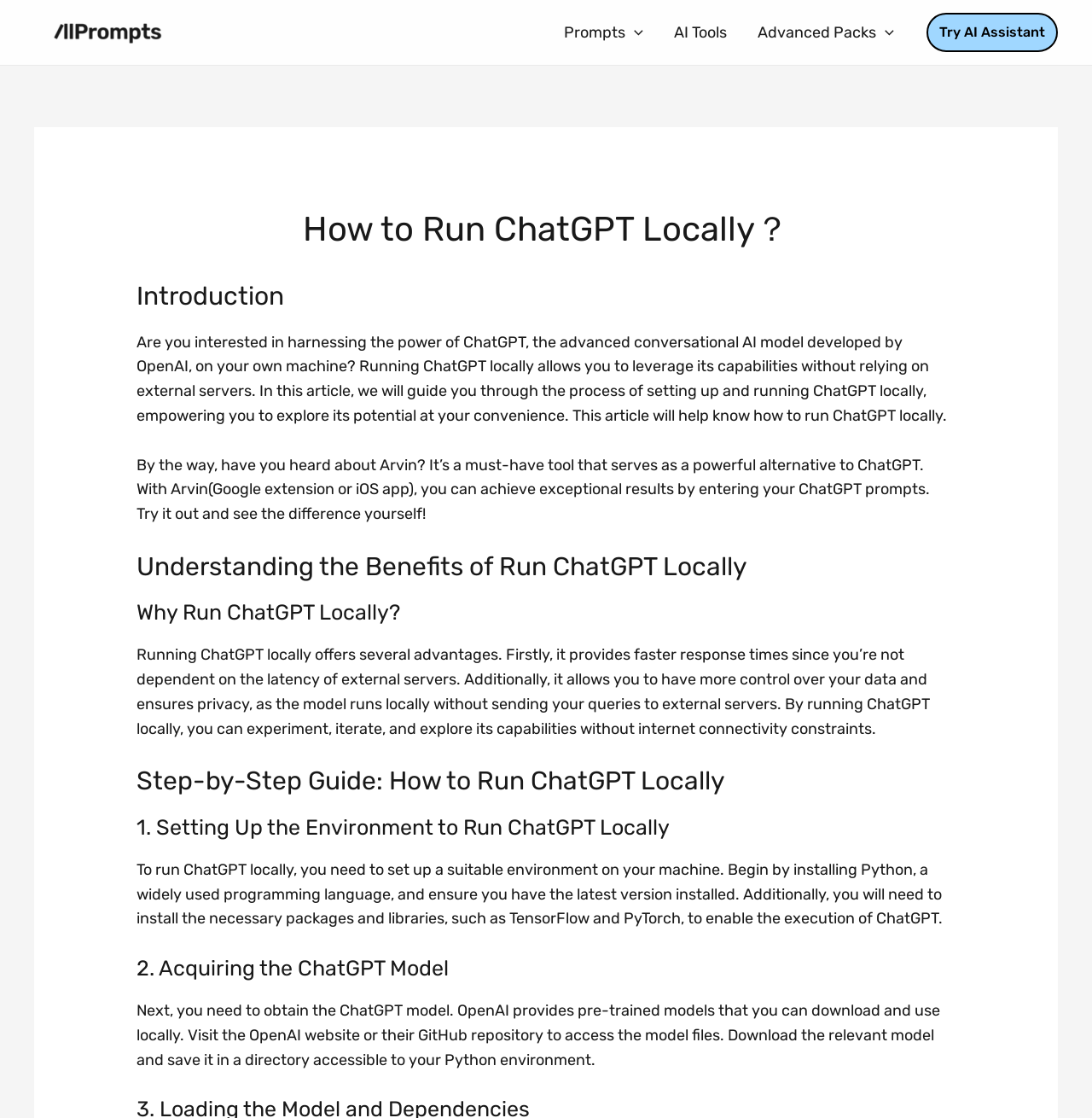Determine the bounding box coordinates for the element that should be clicked to follow this instruction: "Toggle the 'Prompts Menu'". The coordinates should be given as four float numbers between 0 and 1, in the format [left, top, right, bottom].

[0.573, 0.006, 0.589, 0.052]